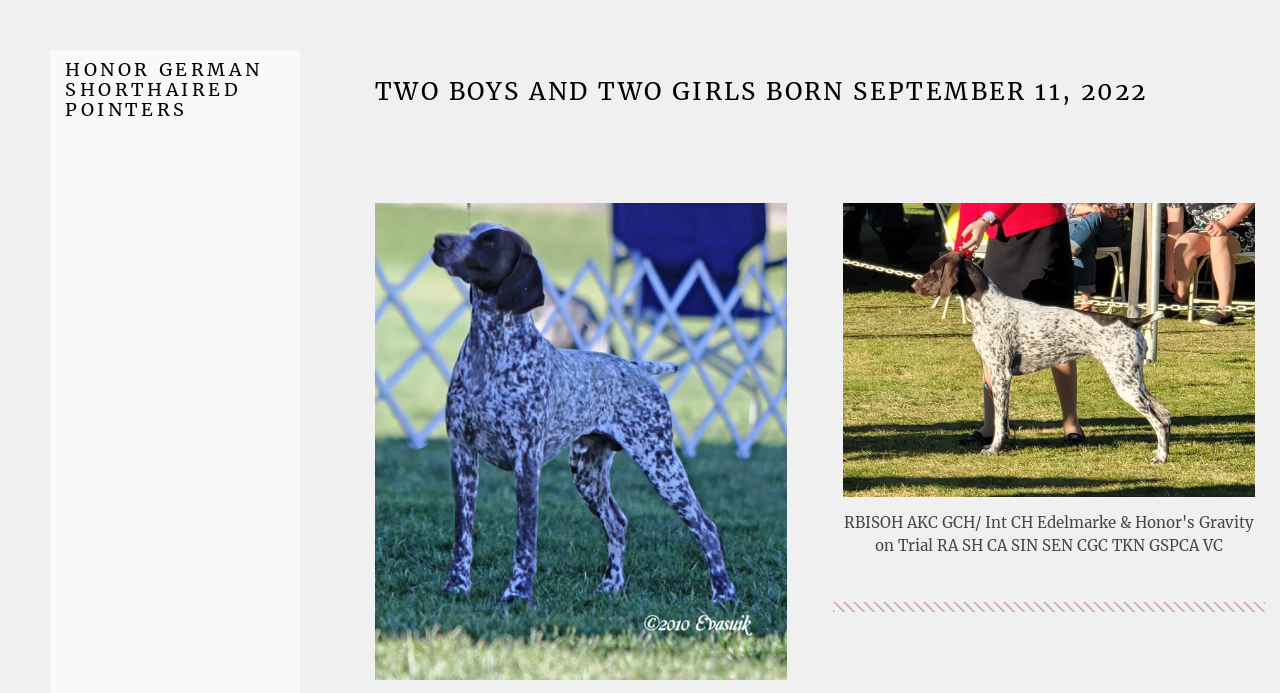Explain the webpage's design and content in an elaborate manner.

The webpage is about Honor German Shorthaired Pointers, specifically showcasing the pedigree for Squire x Synesthesia. At the top, there is a large heading that reads "HONOR GERMAN SHORTHAIRED POINTERS" with a link to the same text. Below this heading, there is a row of links to various pages, including "Home", "About Us", "About The Breed", and several dog names like "Flir", "Poker", and "Synesthesia".

Further down, there is another heading that announces the birth of two boys and two girls on September 11, 2022. Below this heading, there is a large image that takes up most of the width of the page, showcasing the puppies. To the right of this image, there is a figure with another image, which appears to be a smaller version of the same puppies. Below the second image, there is a figcaption that provides more information about the image.

Overall, the webpage is focused on showcasing the pedigree and puppies of Honor German Shorthaired Pointers, with a clear and organized layout that makes it easy to navigate.